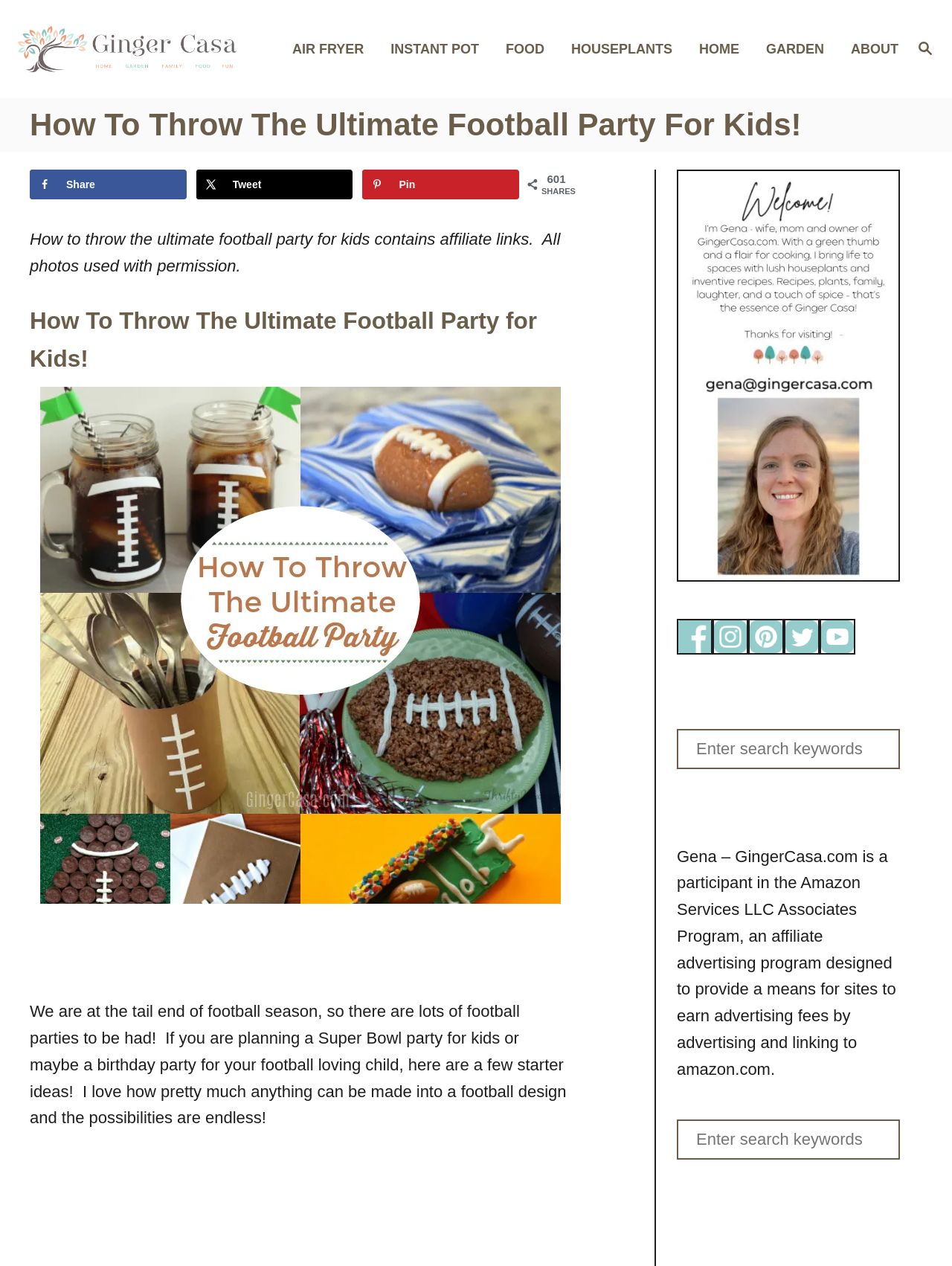What is the author's affiliation?
Please answer the question with a detailed response using the information from the screenshot.

The webpage mentions that the author, Gena, is a participant in the Amazon Services LLC Associates Program, an affiliate advertising program designed to provide a means for sites to earn advertising fees by advertising and linking to amazon.com.